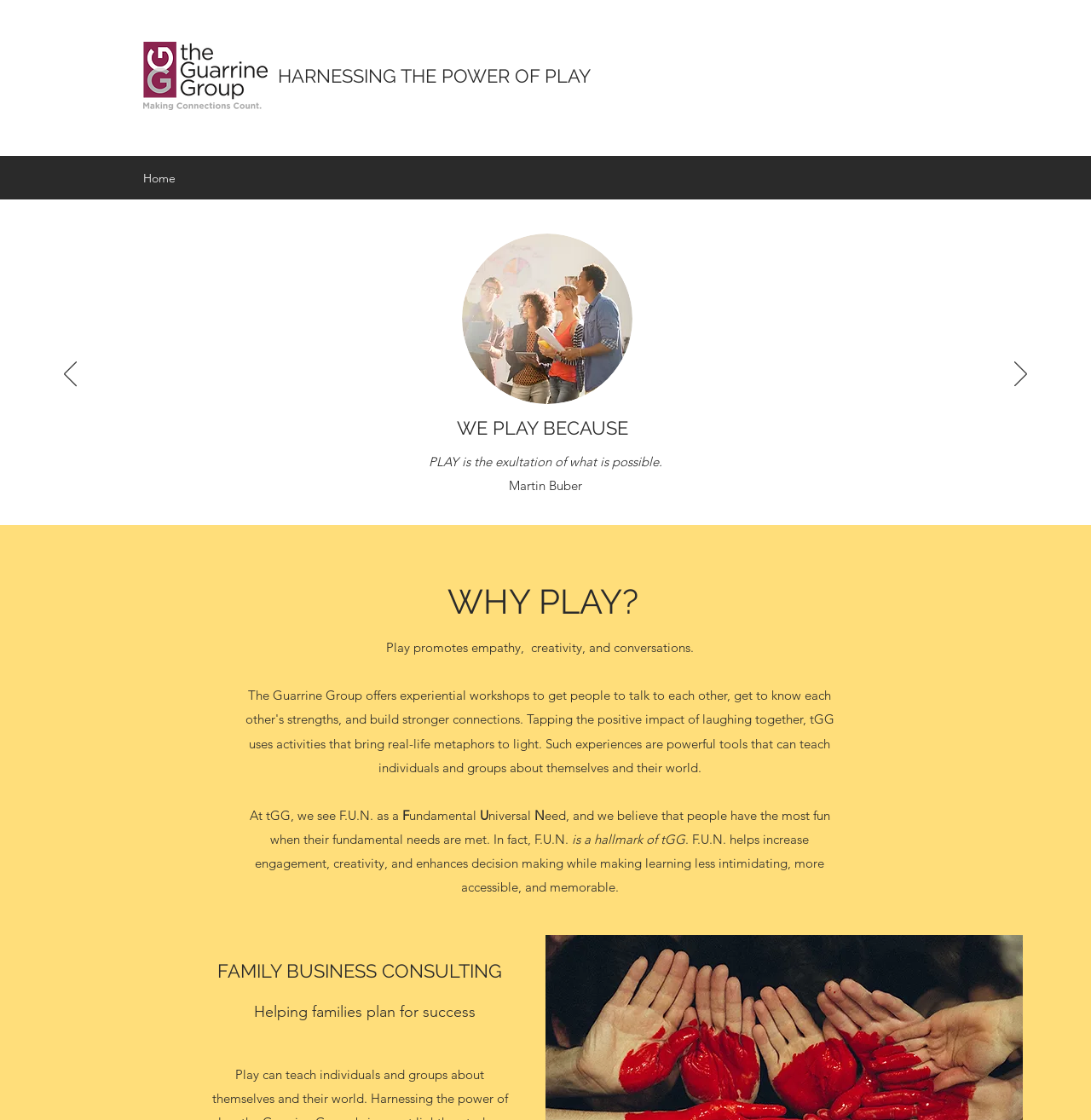What is the purpose of the 'Previous' and 'Next' buttons?
Please answer the question with a detailed response using the information from the screenshot.

The 'Previous' and 'Next' buttons are located in the slideshow region of the webpage, with bounding boxes of [0.059, 0.323, 0.07, 0.348] and [0.93, 0.323, 0.941, 0.348] respectively. They are used to navigate through the slides, allowing users to view different content.